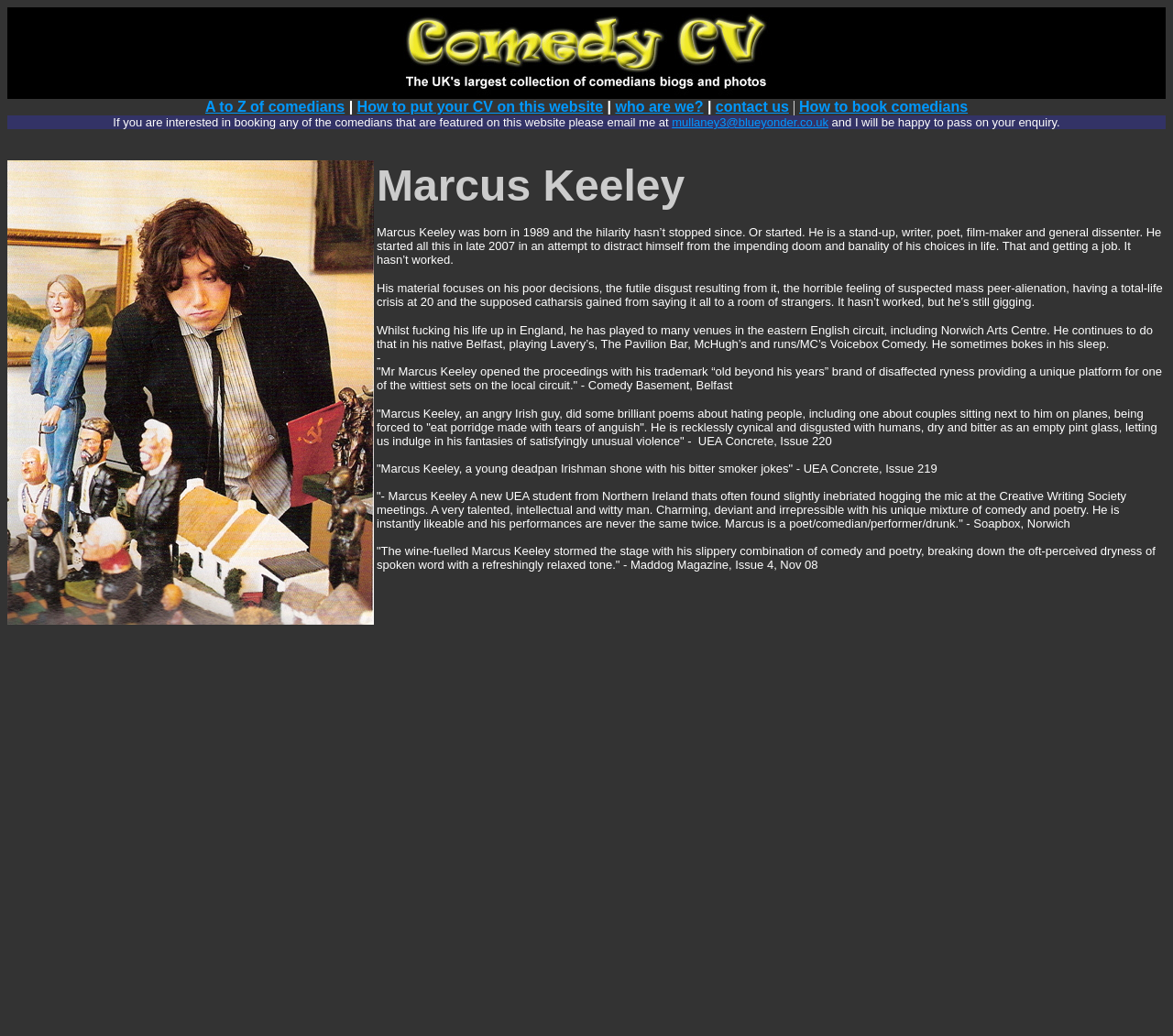Respond with a single word or phrase:
How can I contact the website owner?

Email mullaney3@blueyonder.co.uk